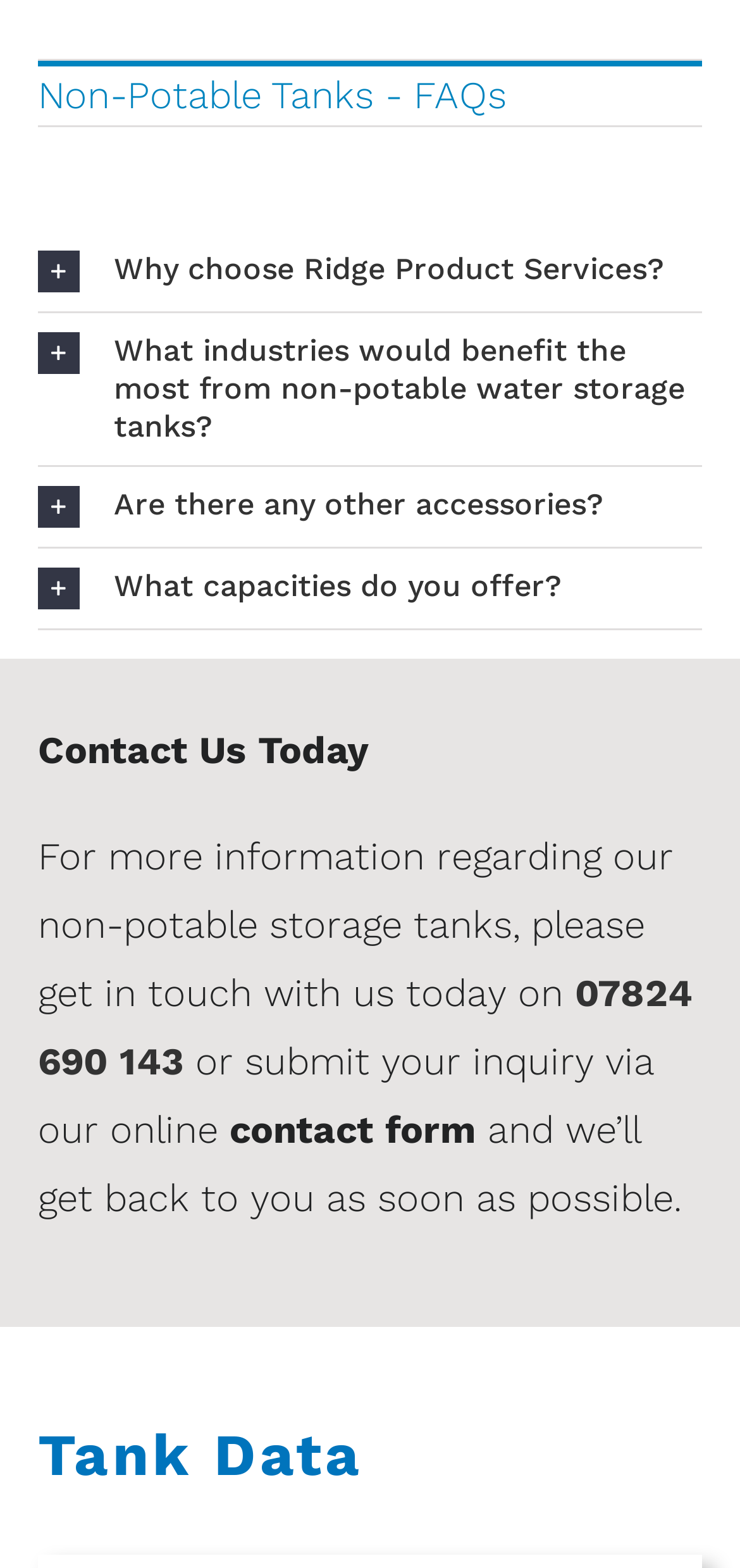What is the purpose of non-potable water storage tanks?
Look at the image and respond to the question as thoroughly as possible.

Although the webpage does not explicitly state the purpose, it can be inferred that non-potable water storage tanks are used for storing water, as they are discussed in the context of industries that benefit from them and capacities offered.